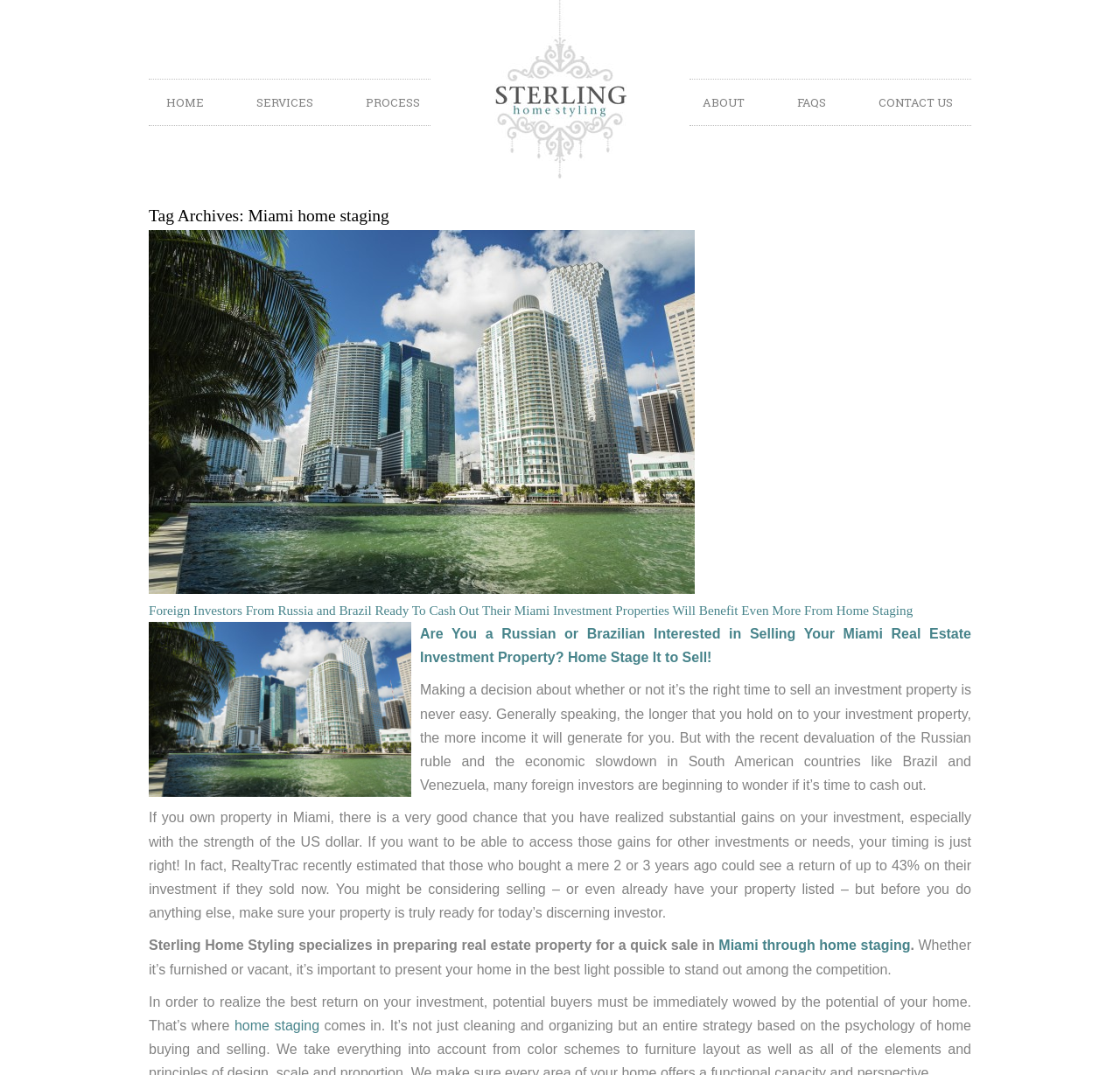What is the company name?
Give a one-word or short-phrase answer derived from the screenshot.

Sterling Home Styling